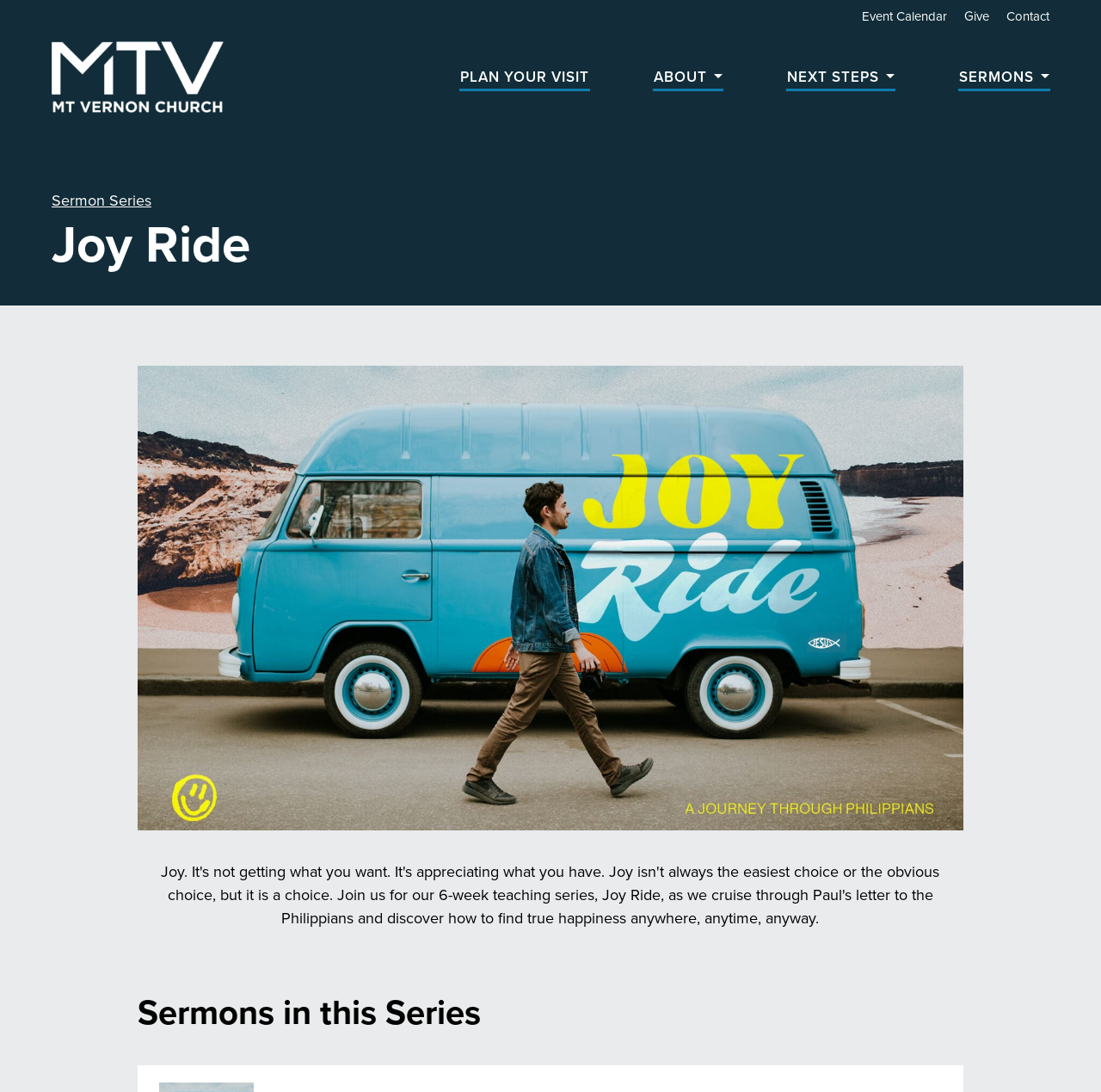How many images are on the webpage? Based on the screenshot, please respond with a single word or phrase.

1